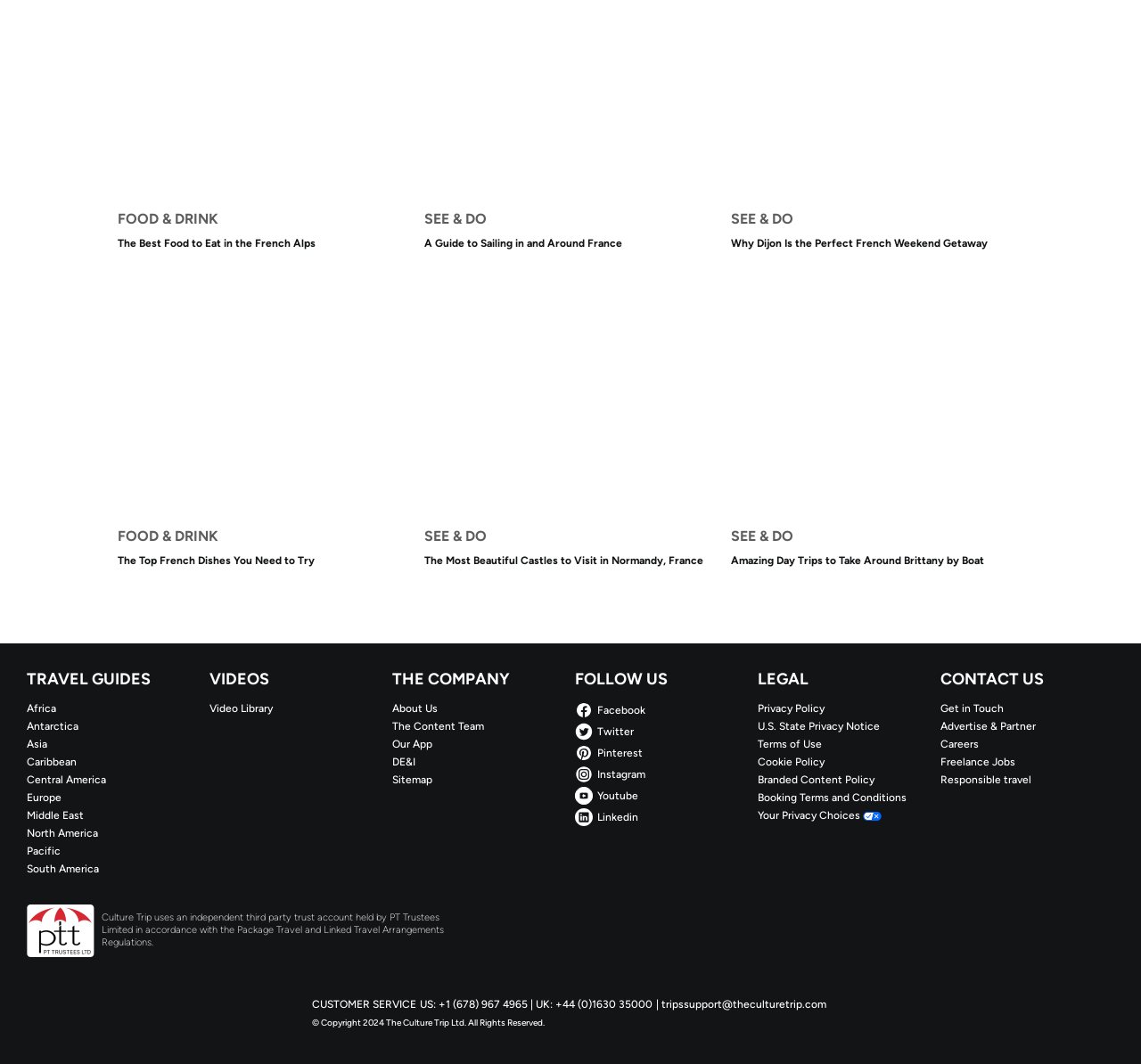Pinpoint the bounding box coordinates of the element you need to click to execute the following instruction: "Read 'Why Dijon Is the Perfect French Weekend Getaway'". The bounding box should be represented by four float numbers between 0 and 1, in the format [left, top, right, bottom].

[0.641, 0.221, 0.897, 0.264]